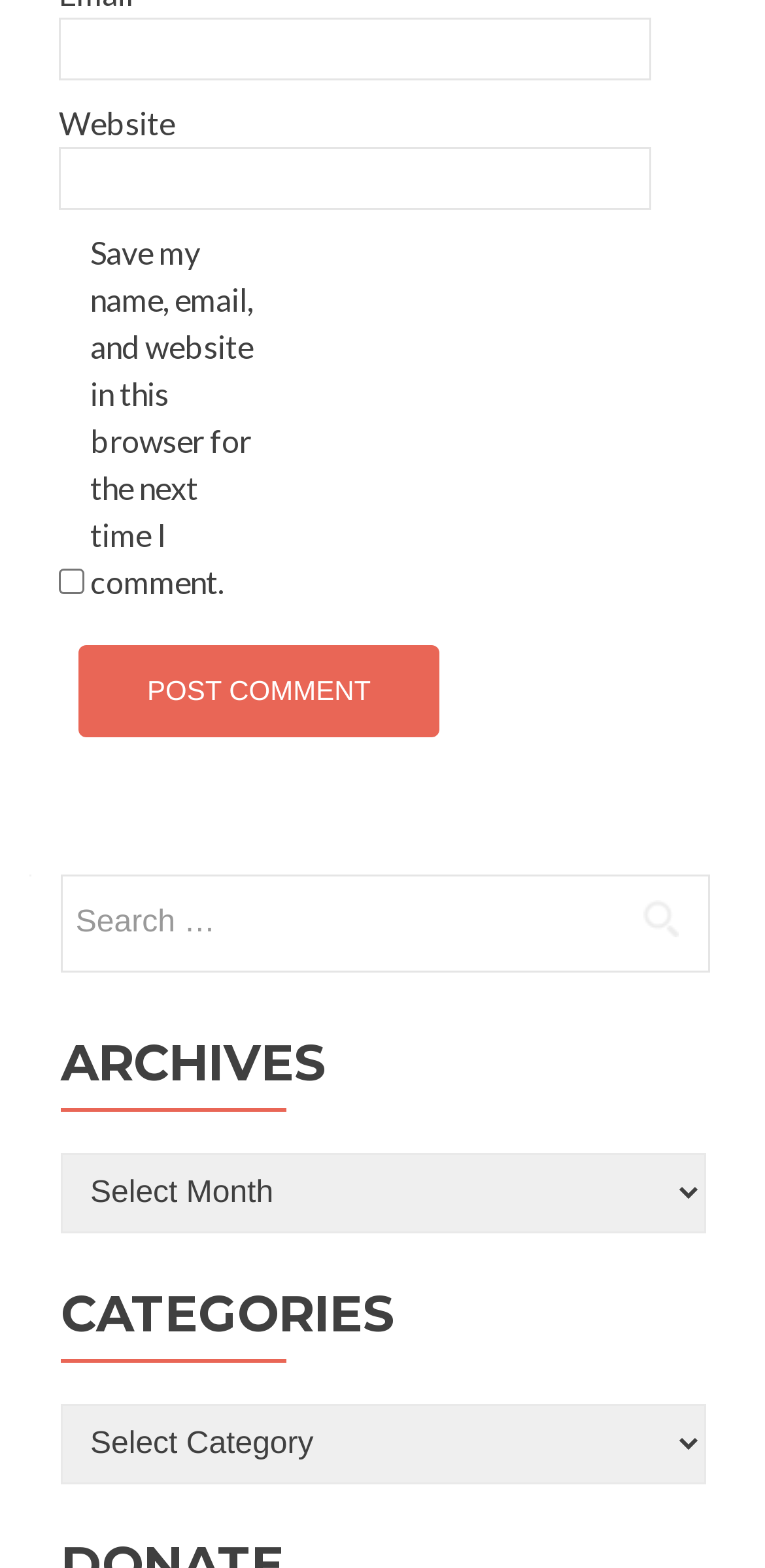How many dropdown menus are there?
We need a detailed and exhaustive answer to the question. Please elaborate.

There are two dropdown menus, one labeled 'Archives' and the other labeled 'Categories', which can be expanded to show more options.